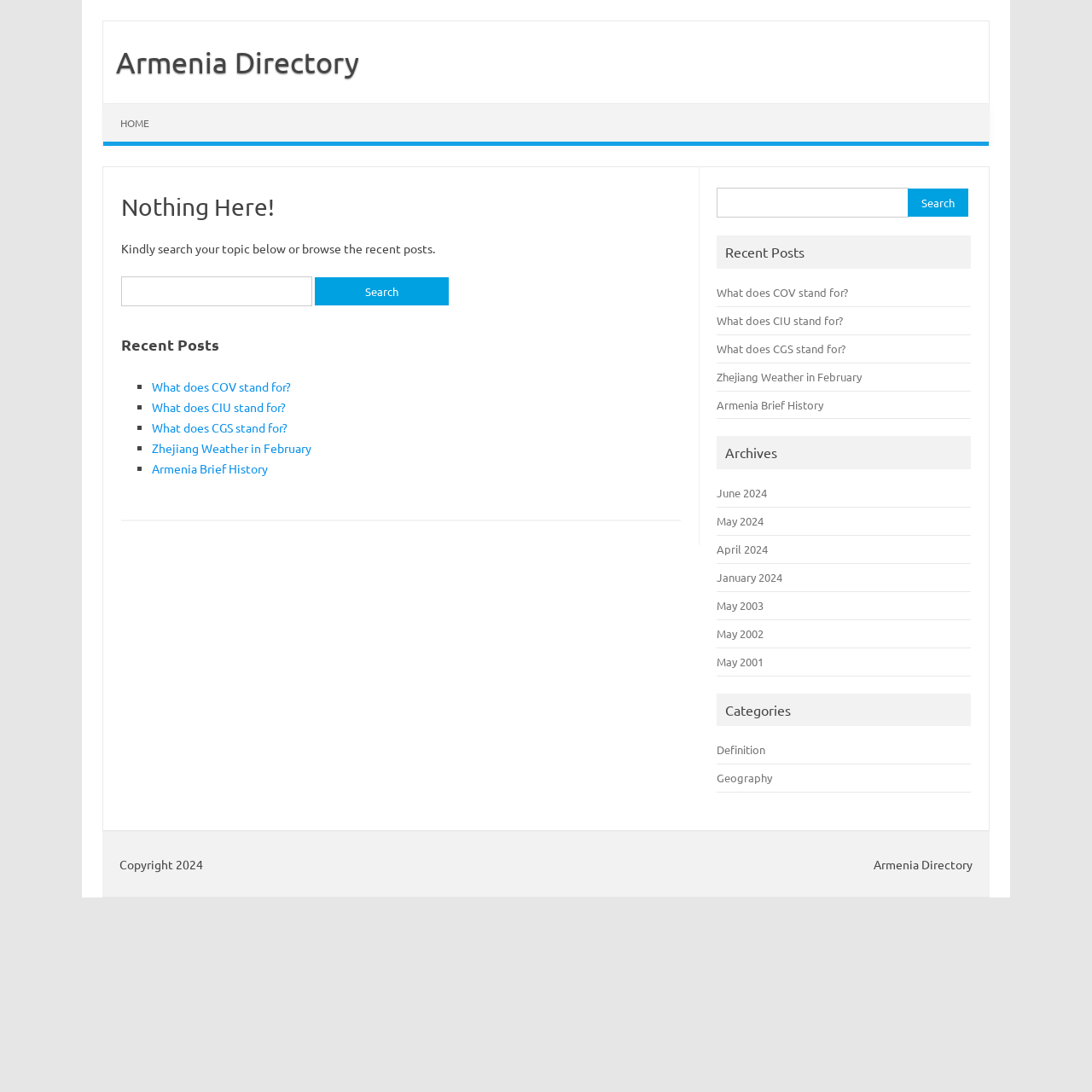Please identify the bounding box coordinates of the element that needs to be clicked to perform the following instruction: "Search for a topic".

[0.111, 0.253, 0.623, 0.286]